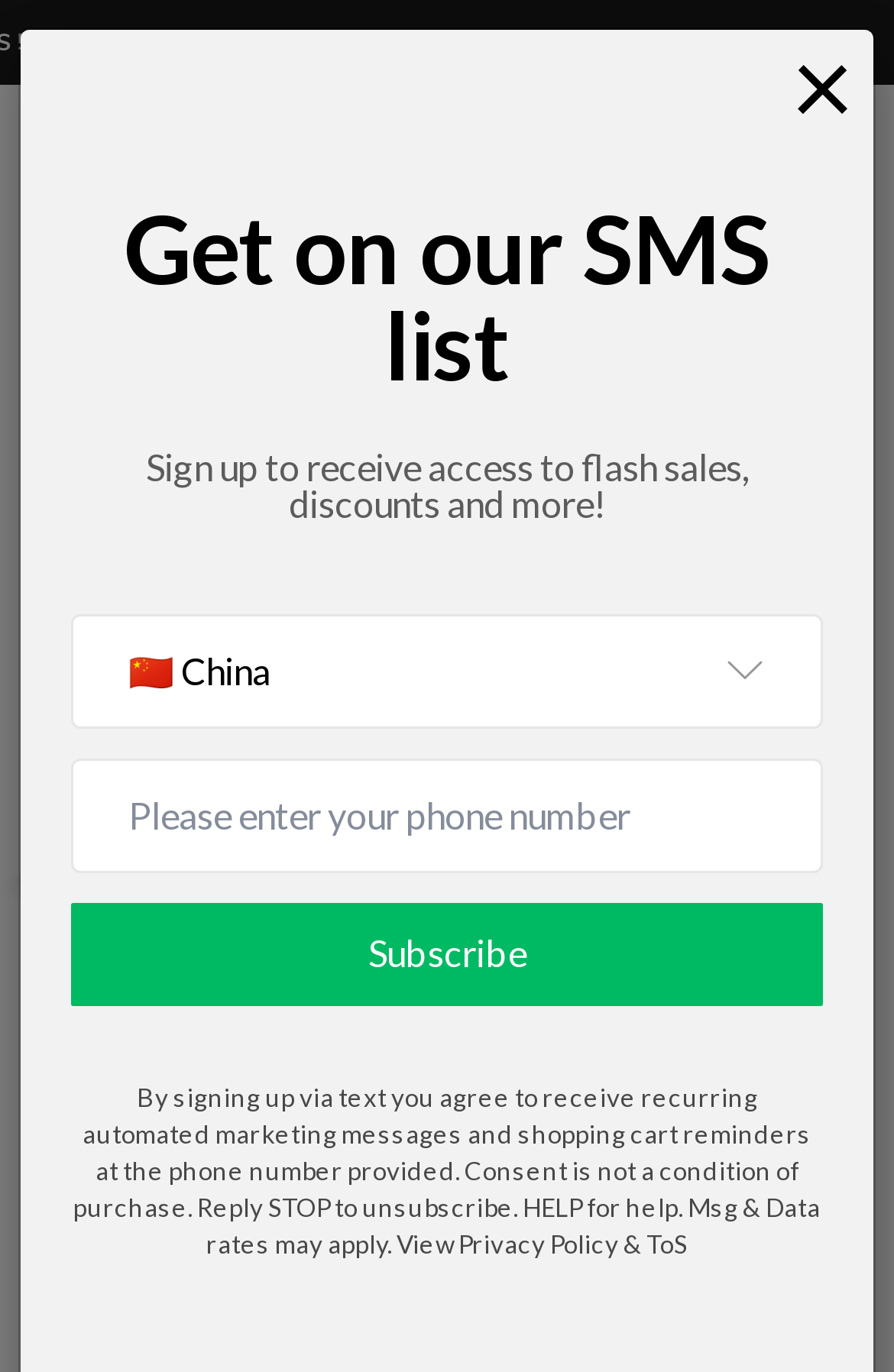Show the bounding box coordinates for the element that needs to be clicked to execute the following instruction: "Open search". Provide the coordinates in the form of four float numbers between 0 and 1, i.e., [left, top, right, bottom].

[0.149, 0.097, 0.205, 0.134]